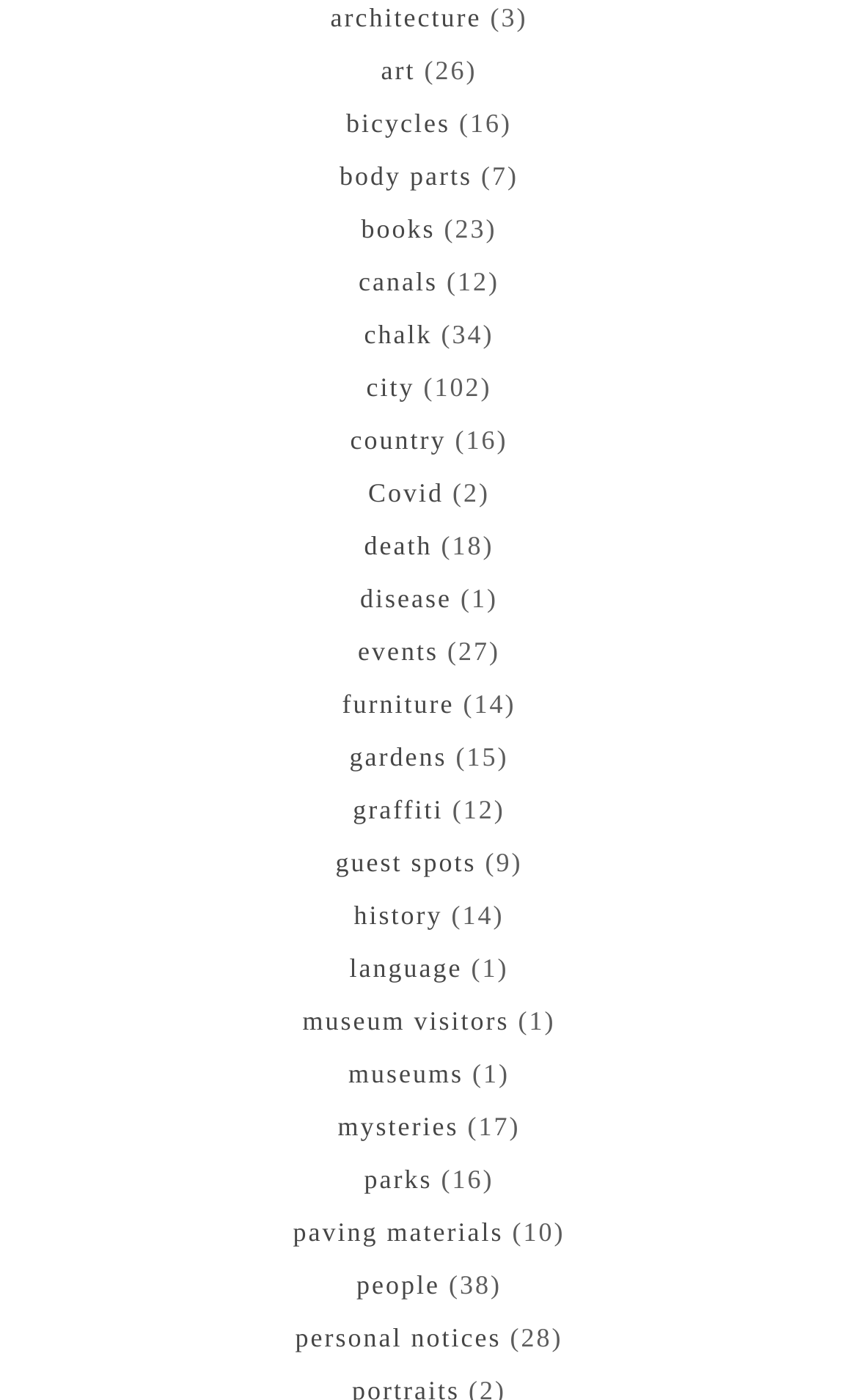Highlight the bounding box coordinates of the element that should be clicked to carry out the following instruction: "visit art". The coordinates must be given as four float numbers ranging from 0 to 1, i.e., [left, top, right, bottom].

[0.444, 0.039, 0.484, 0.061]